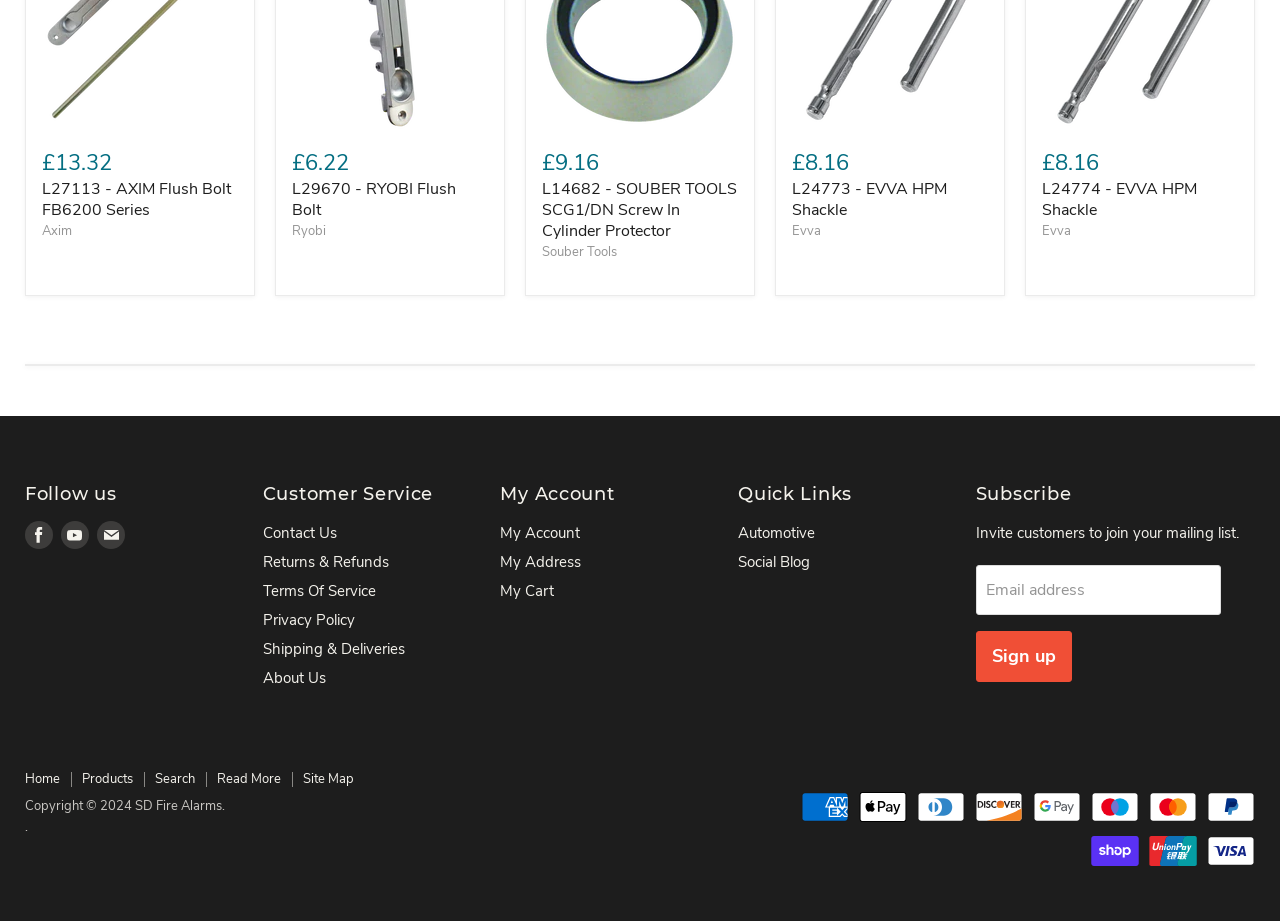Given the element description, predict the bounding box coordinates in the format (top-left x, top-left y, bottom-right x, bottom-right y). Make sure all values are between 0 and 1. Here is the element description: Evva

[0.619, 0.241, 0.641, 0.26]